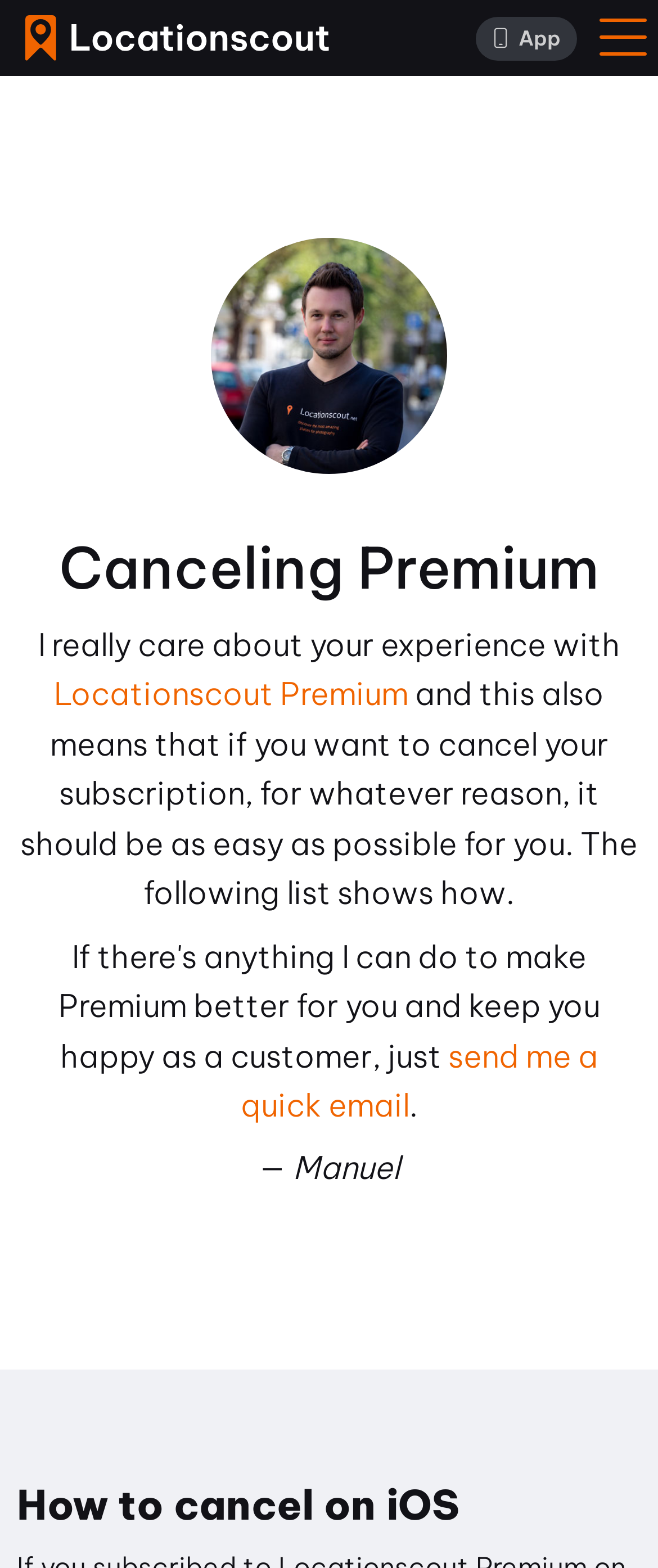From the element description: "send me a quick email", extract the bounding box coordinates of the UI element. The coordinates should be expressed as four float numbers between 0 and 1, in the order [left, top, right, bottom].

[0.365, 0.661, 0.909, 0.717]